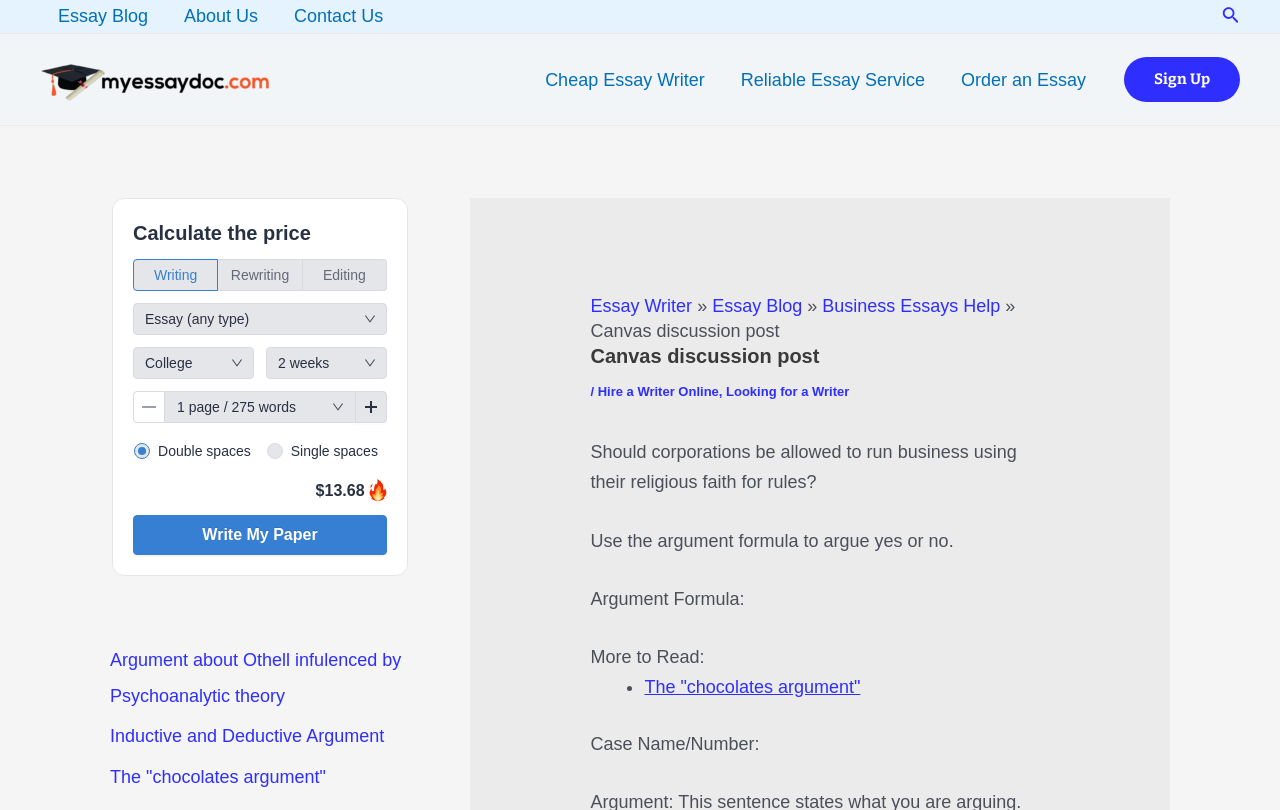Locate the bounding box coordinates of the element's region that should be clicked to carry out the following instruction: "Sign up for the essay service". The coordinates need to be four float numbers between 0 and 1, i.e., [left, top, right, bottom].

[0.878, 0.07, 0.969, 0.126]